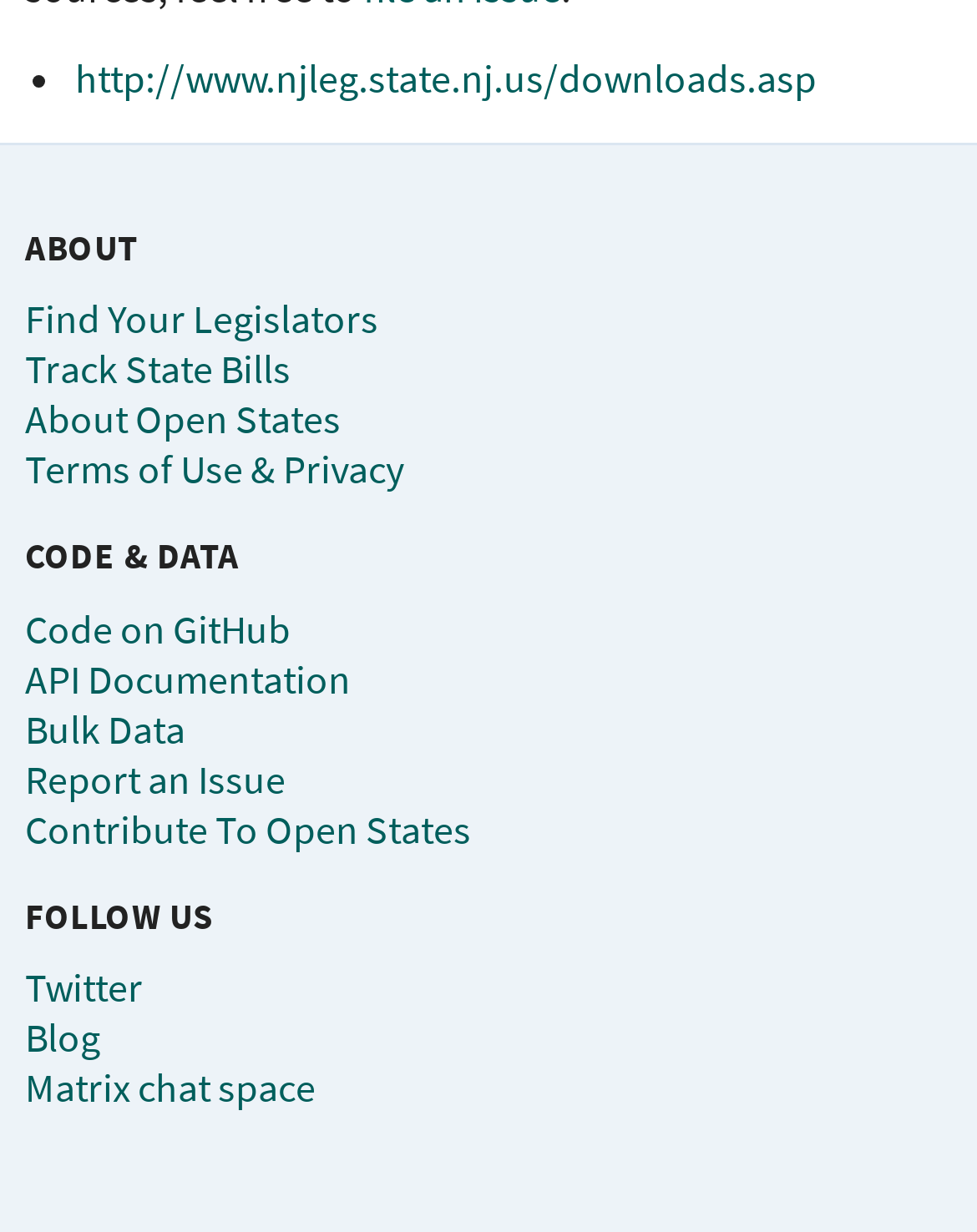Use a single word or phrase to respond to the question:
How many headings are on the webpage?

3